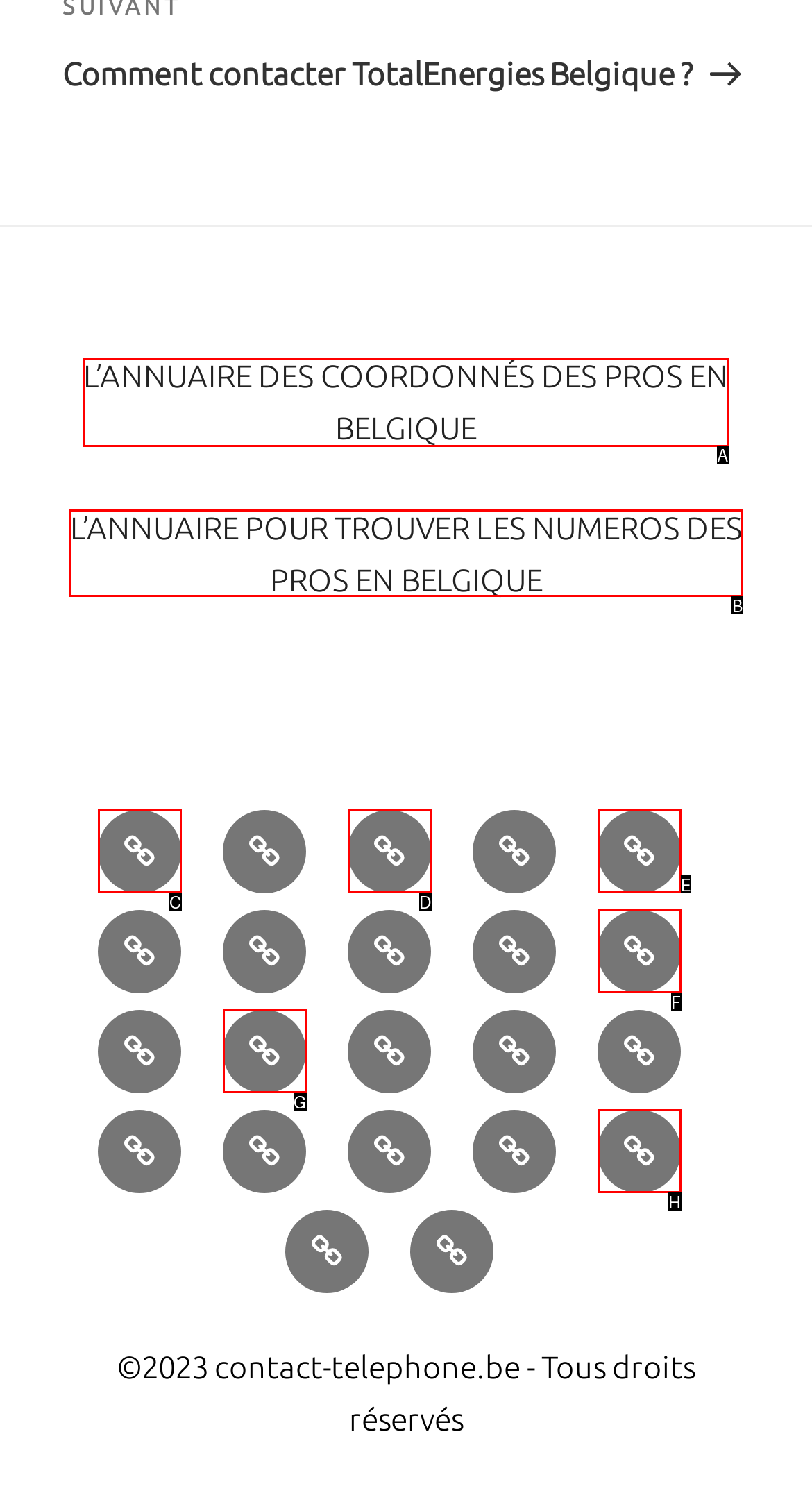From the available options, which lettered element should I click to complete this task: Click on L’ANNUAIRE DES COORDONNÉS DES PROS EN BELGIQUE?

A